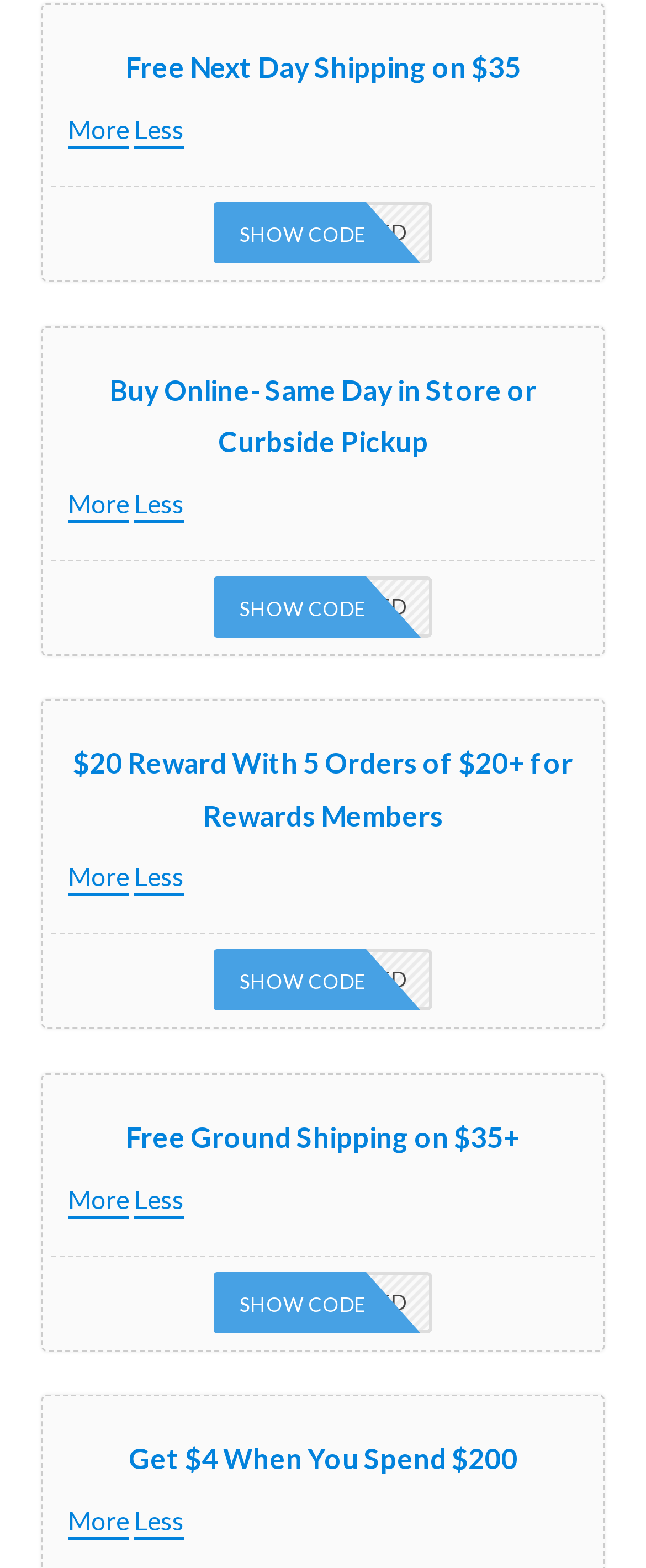Find the bounding box coordinates of the UI element according to this description: "Auto Applied Show Code".

[0.331, 0.367, 0.669, 0.406]